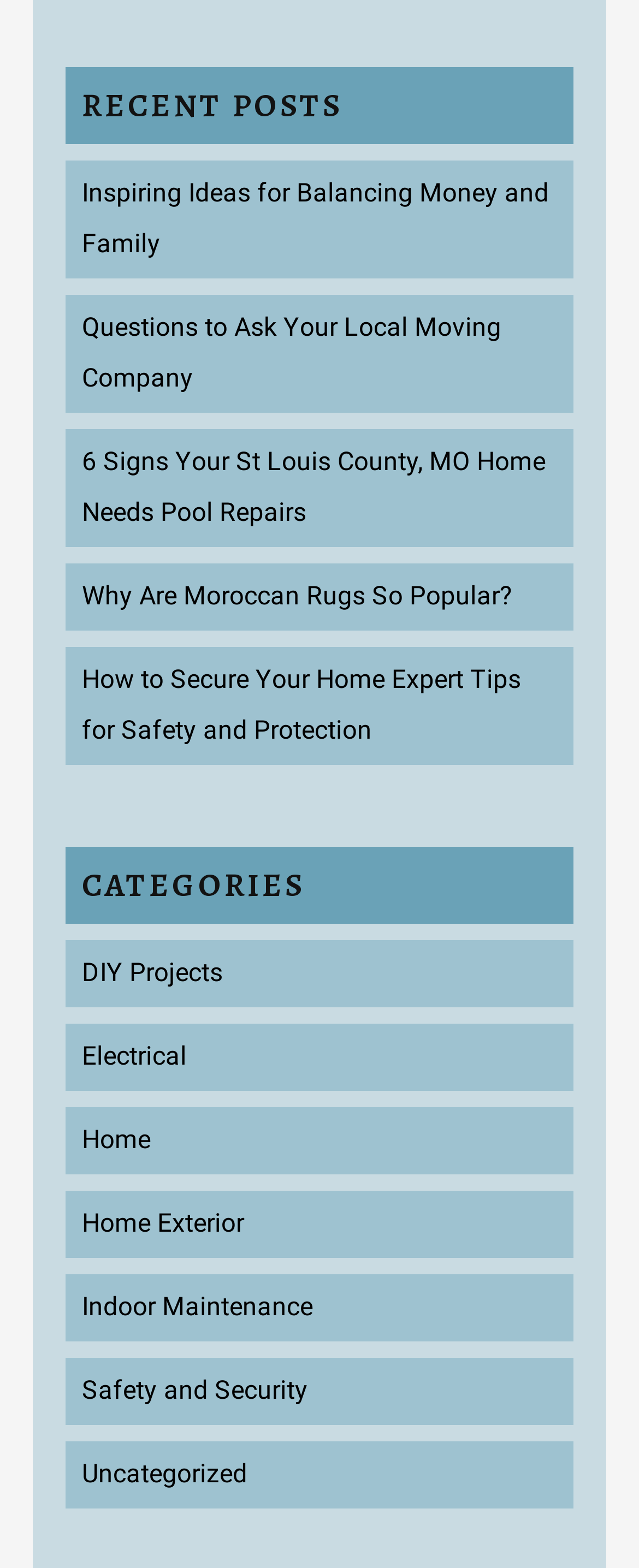Could you specify the bounding box coordinates for the clickable section to complete the following instruction: "explore Home Exterior"?

[0.128, 0.771, 0.382, 0.79]